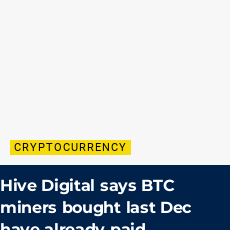What is the background color of the main statement?
Please provide a comprehensive answer based on the details in the screenshot.

The background color of the main statement is dark because the caption mentions that the main statement is presented in a contrasting dark background, creating a visually striking design.